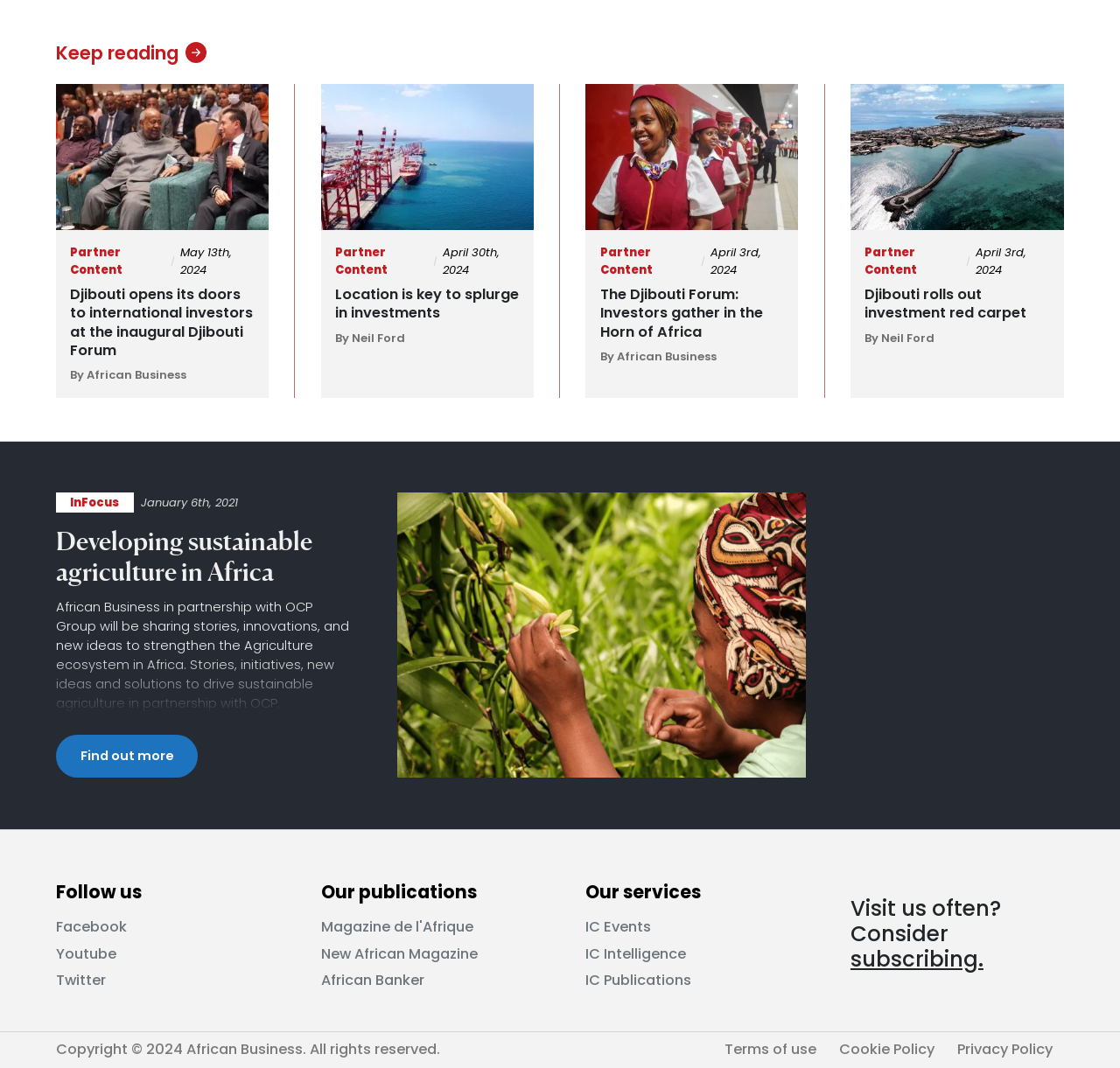Analyze the image and provide a detailed answer to the question: How many social media platforms are mentioned in the 'Follow us' section?

I found the heading 'Follow us' which has links to Facebook, Youtube, and Twitter. Therefore, there are 3 social media platforms mentioned in the 'Follow us' section.